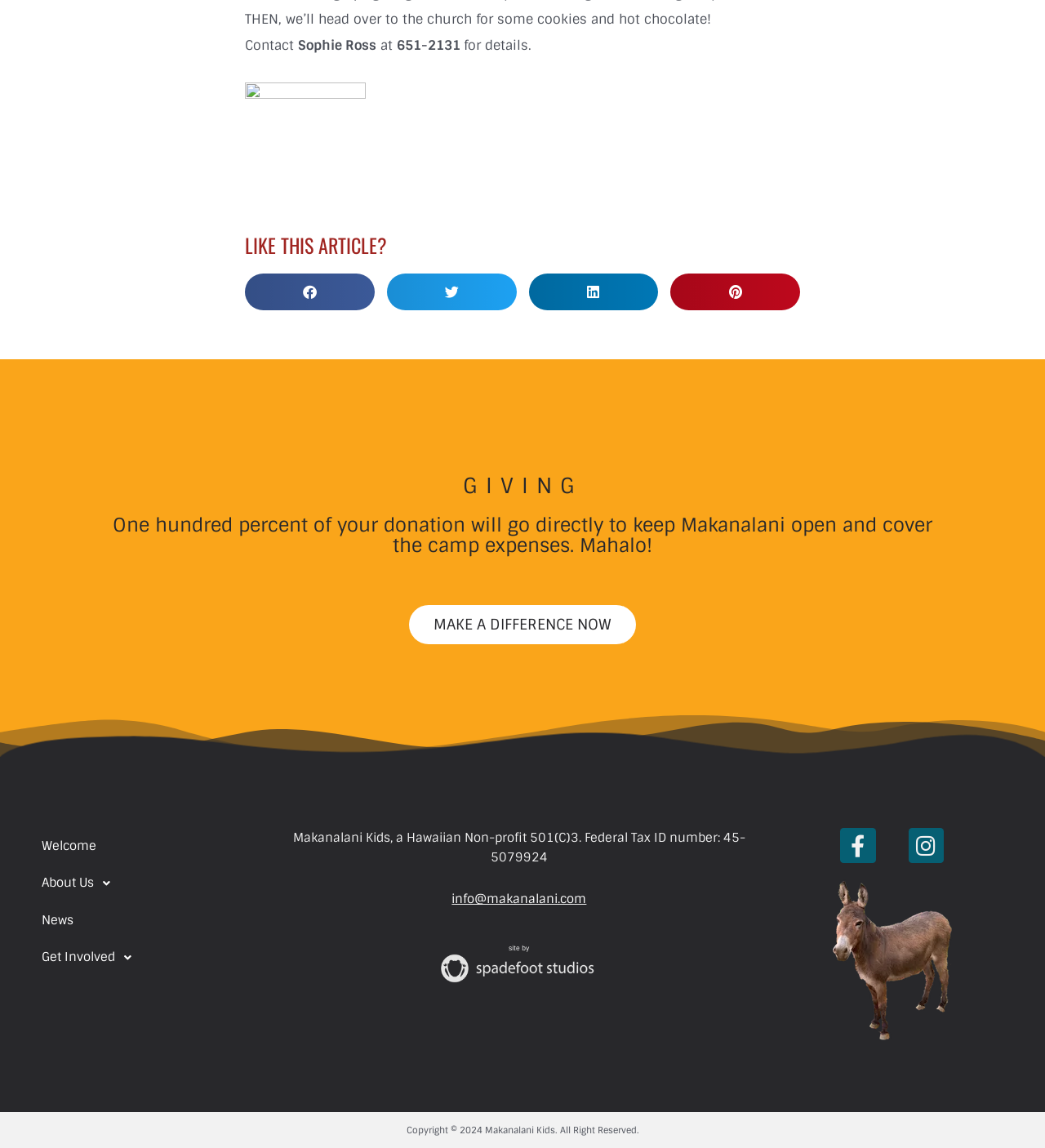Find the bounding box coordinates of the clickable region needed to perform the following instruction: "Contact via email". The coordinates should be provided as four float numbers between 0 and 1, i.e., [left, top, right, bottom].

[0.432, 0.776, 0.561, 0.79]